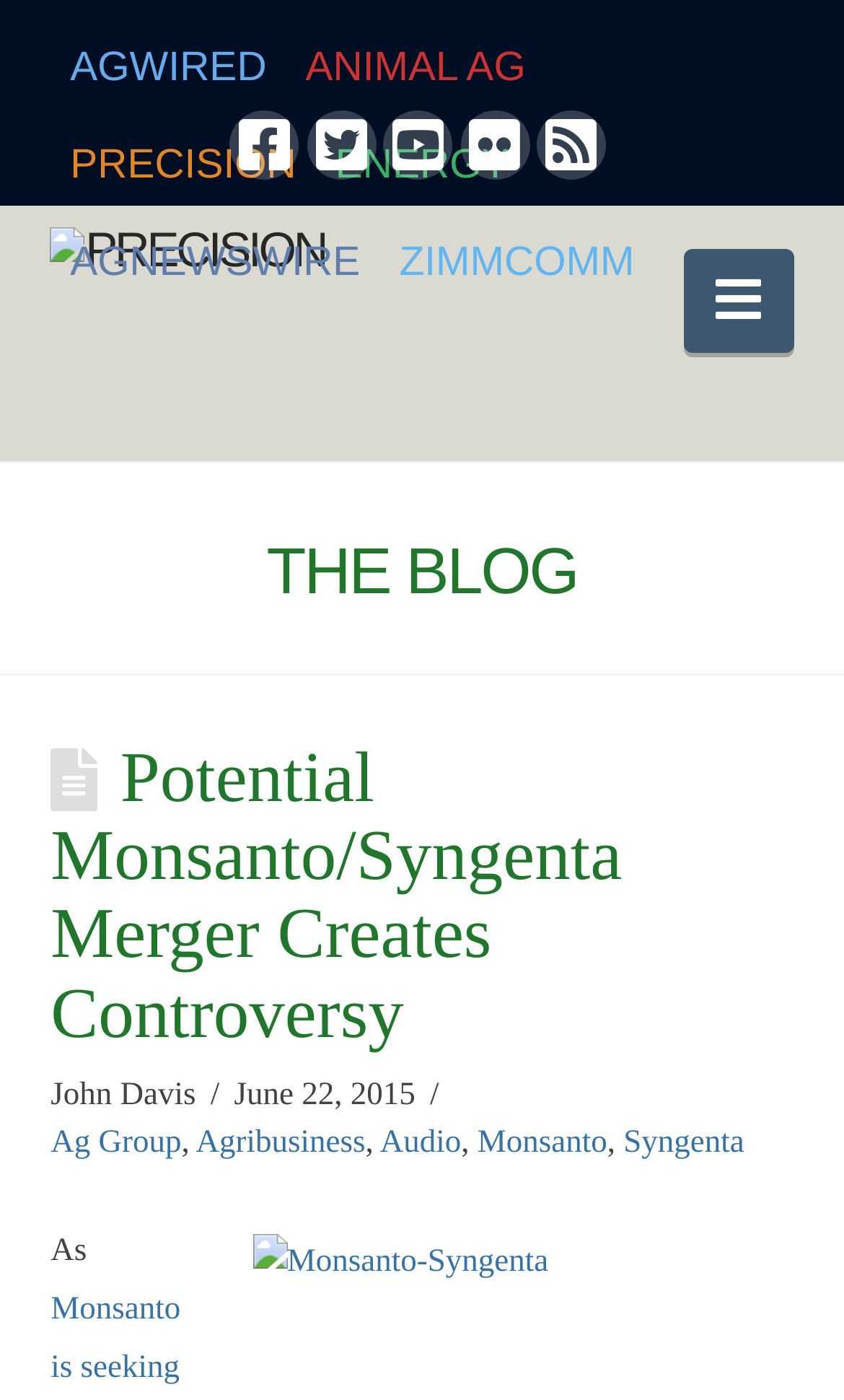Please provide a comprehensive response to the question based on the details in the image: What is the date of the blog post?

I determined the date by looking at the time element with the text 'June 22, 2015' inside the HeaderAsNonLandmark element.